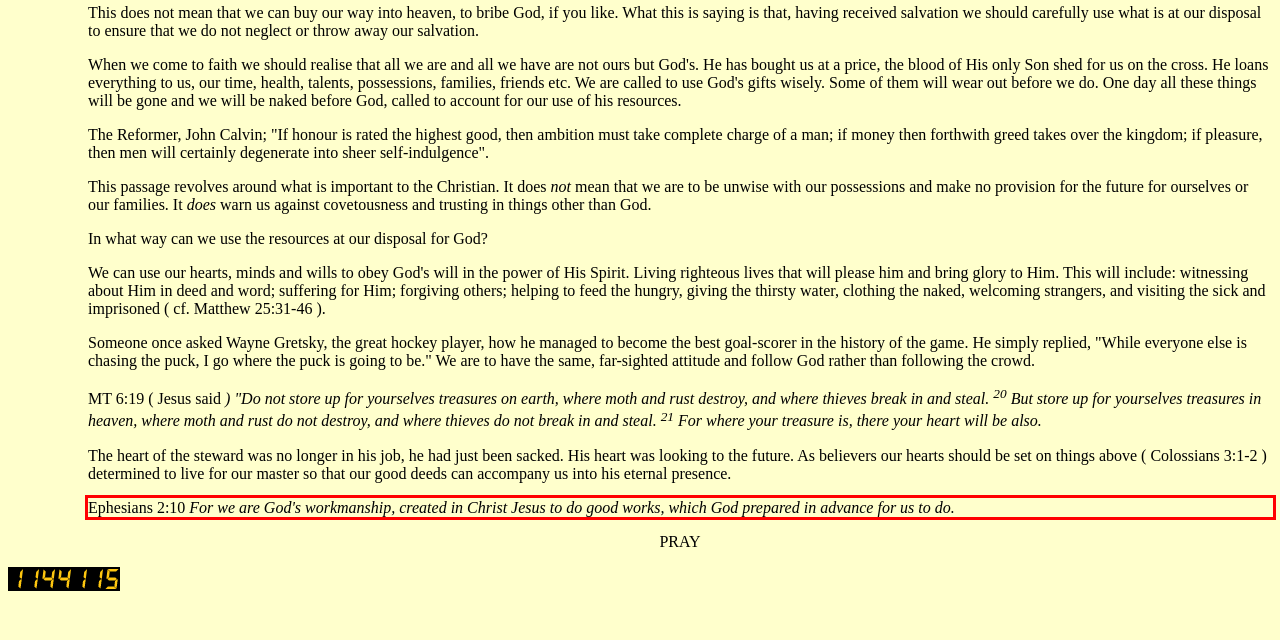Please analyze the provided webpage screenshot and perform OCR to extract the text content from the red rectangle bounding box.

Ephesians 2:10 For we are God's workmanship, created in Christ Jesus to do good works, which God prepared in advance for us to do.